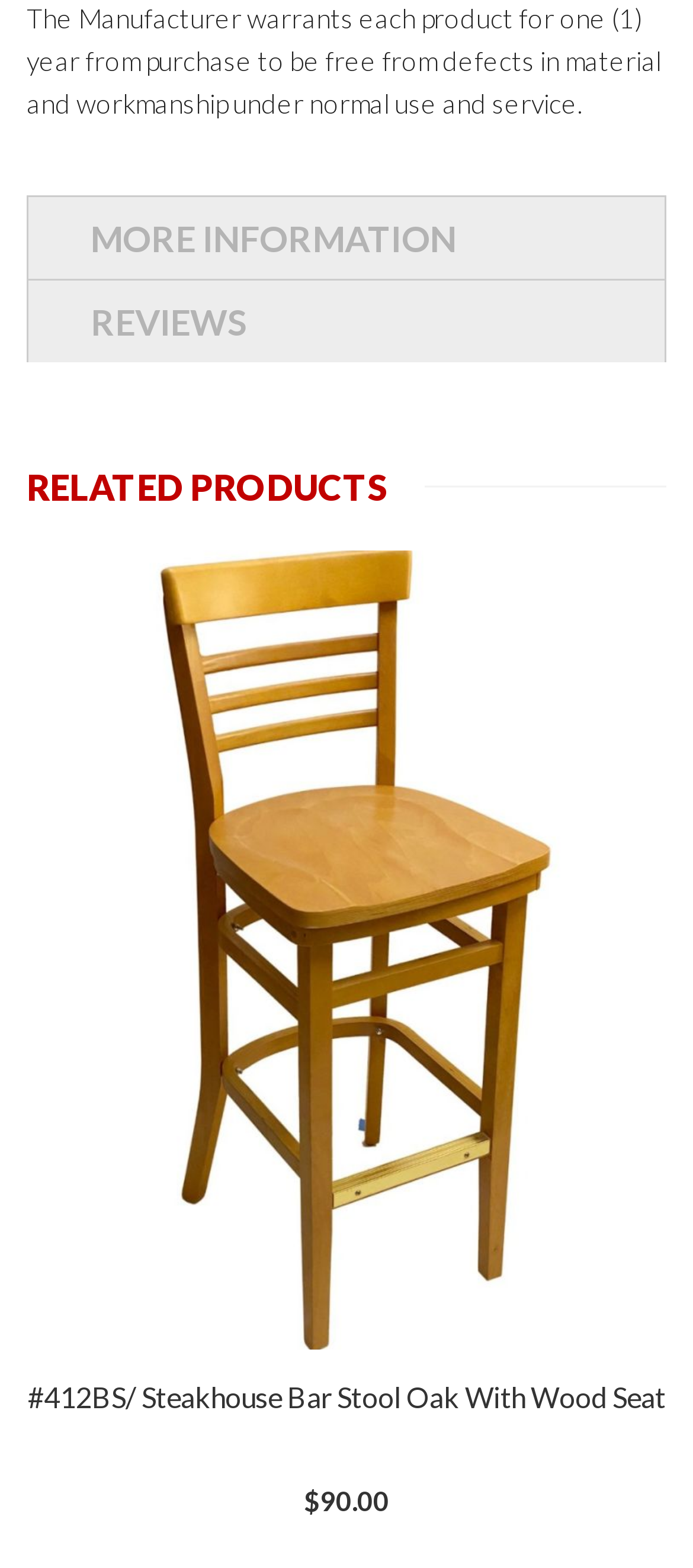Give a concise answer using only one word or phrase for this question:
What is the warranty period of the product?

One year